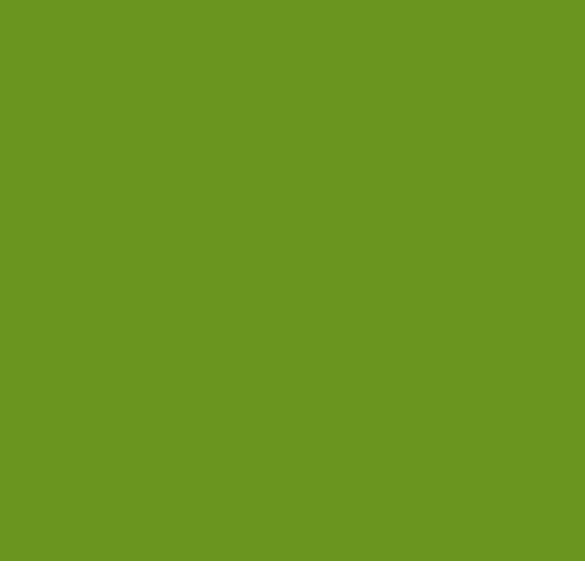Explain in detail what you see in the image.

The image prominently features a vibrant green background, reflecting the essence of lush lawns and outdoor greenery, which aligns perfectly with the themes of lawn care and maintenance presented on the webpage. This visual encapsulates the dedication and passion of the team at Le Génie en Herbe, known for creating and maintaining exceptional green spaces. The captivating green hue signifies growth and revitalization, foundational elements of their mission to provide quality service and cultivate healthy lawns.